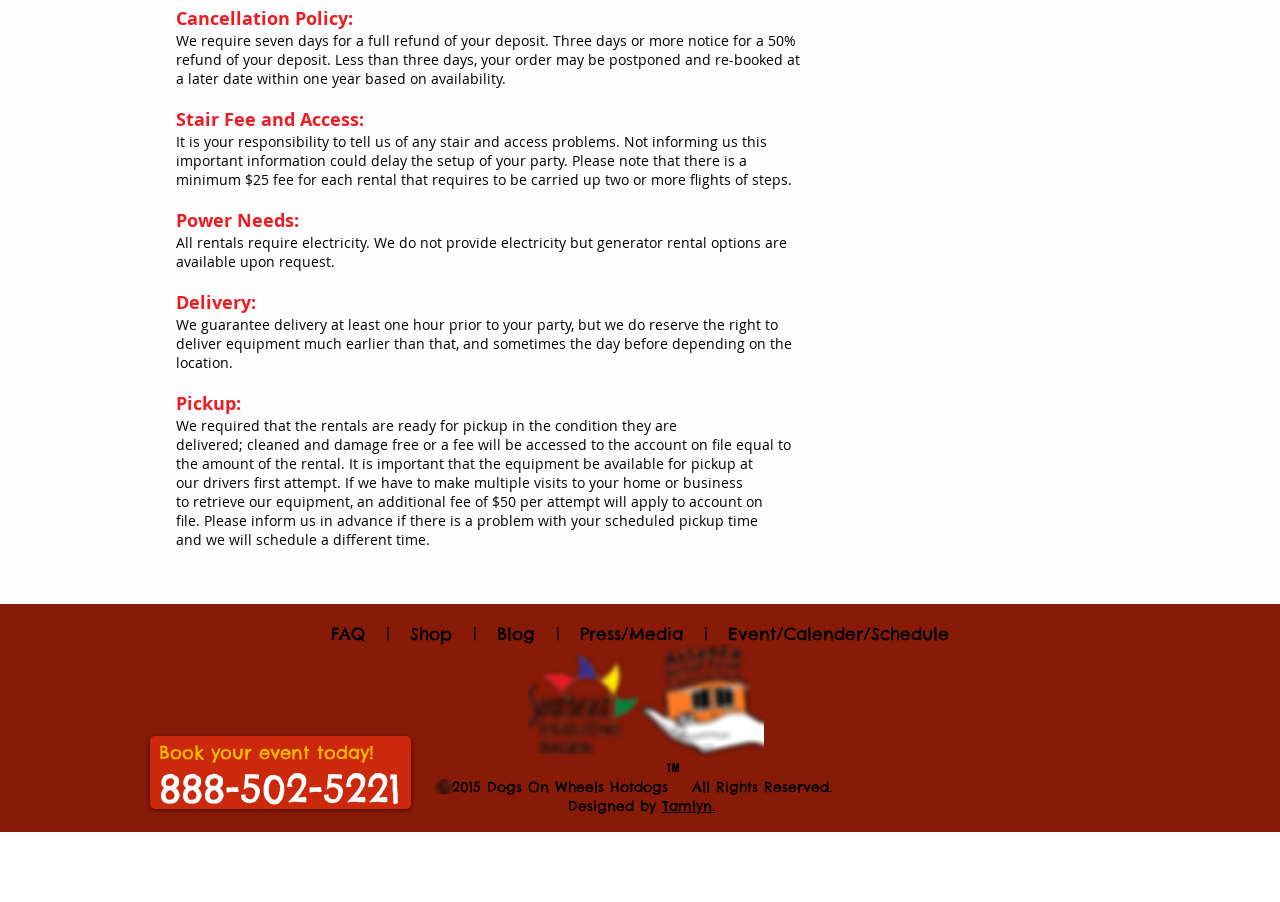Select the bounding box coordinates of the element I need to click to carry out the following instruction: "Click the 'FAQ' link".

[0.259, 0.691, 0.32, 0.715]